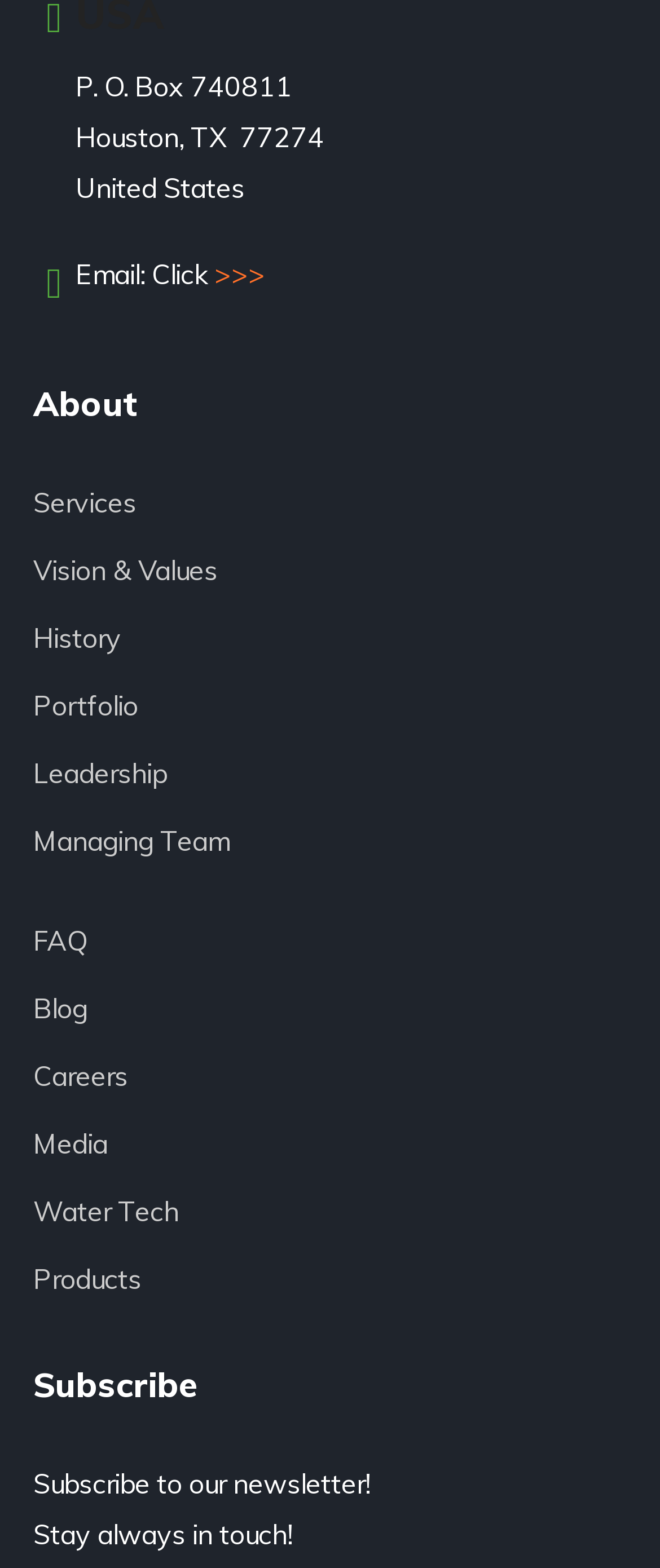Provide a one-word or short-phrase response to the question:
What are the main sections of the website?

About, Services, Vision & Values, etc.